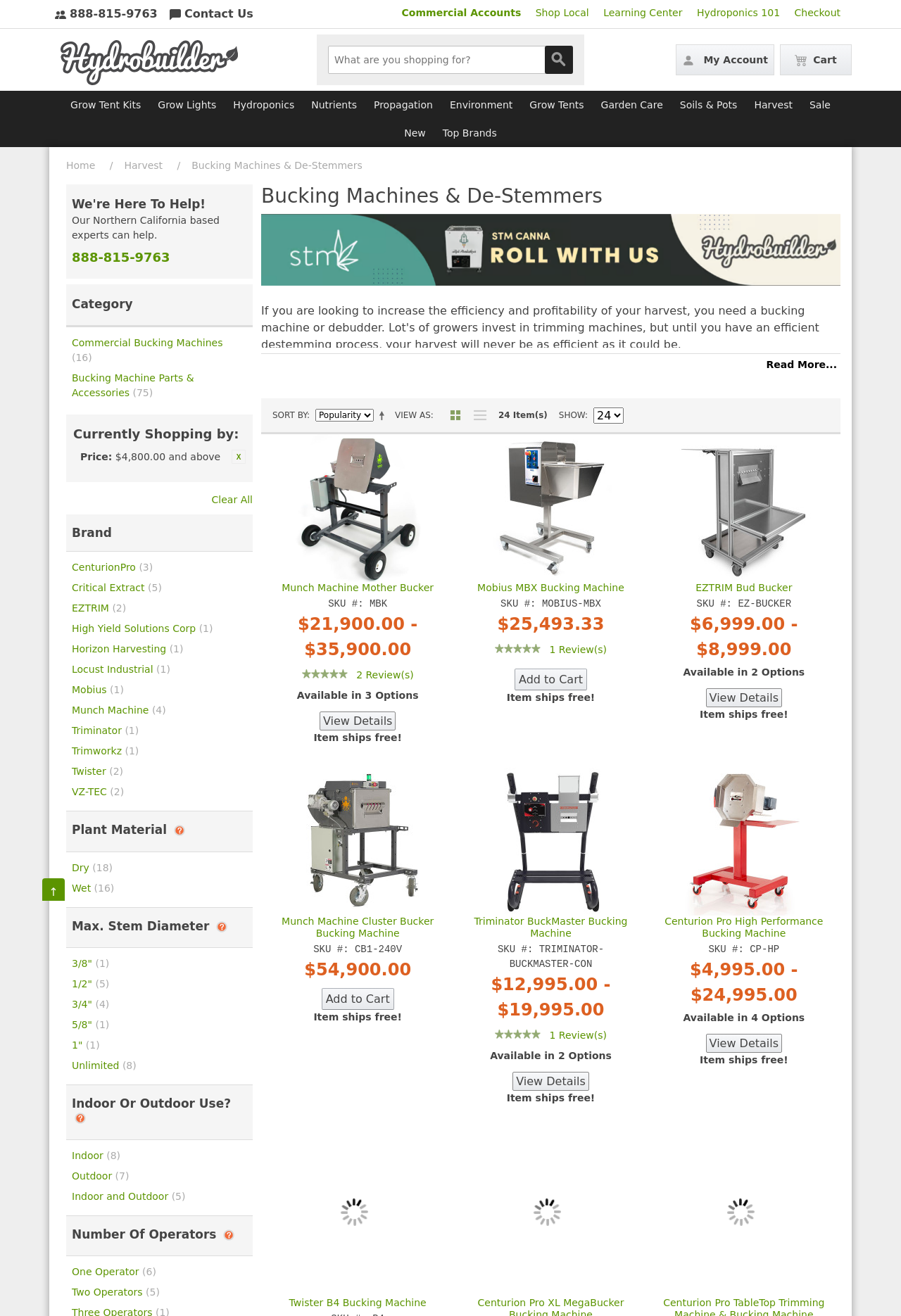Locate the bounding box coordinates of the clickable element to fulfill the following instruction: "Search for something". Provide the coordinates as four float numbers between 0 and 1 in the format [left, top, right, bottom].

[0.364, 0.035, 0.636, 0.056]